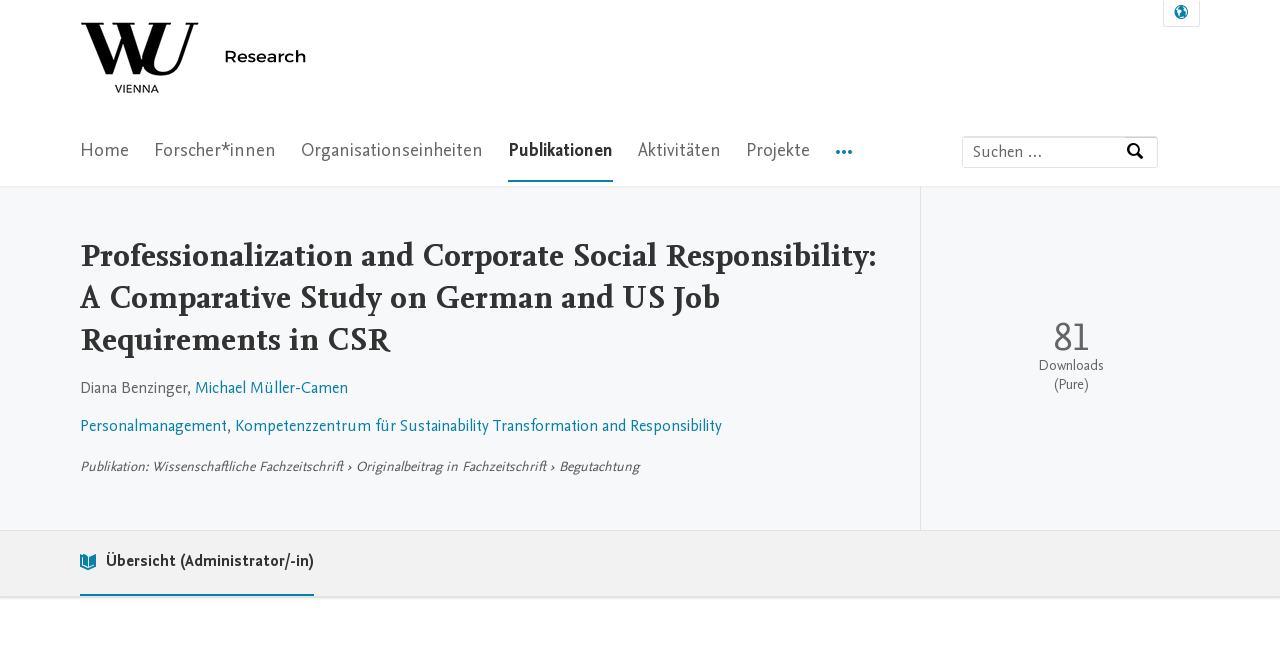What is the number of downloads for this work?
Give a one-word or short phrase answer based on the image.

81